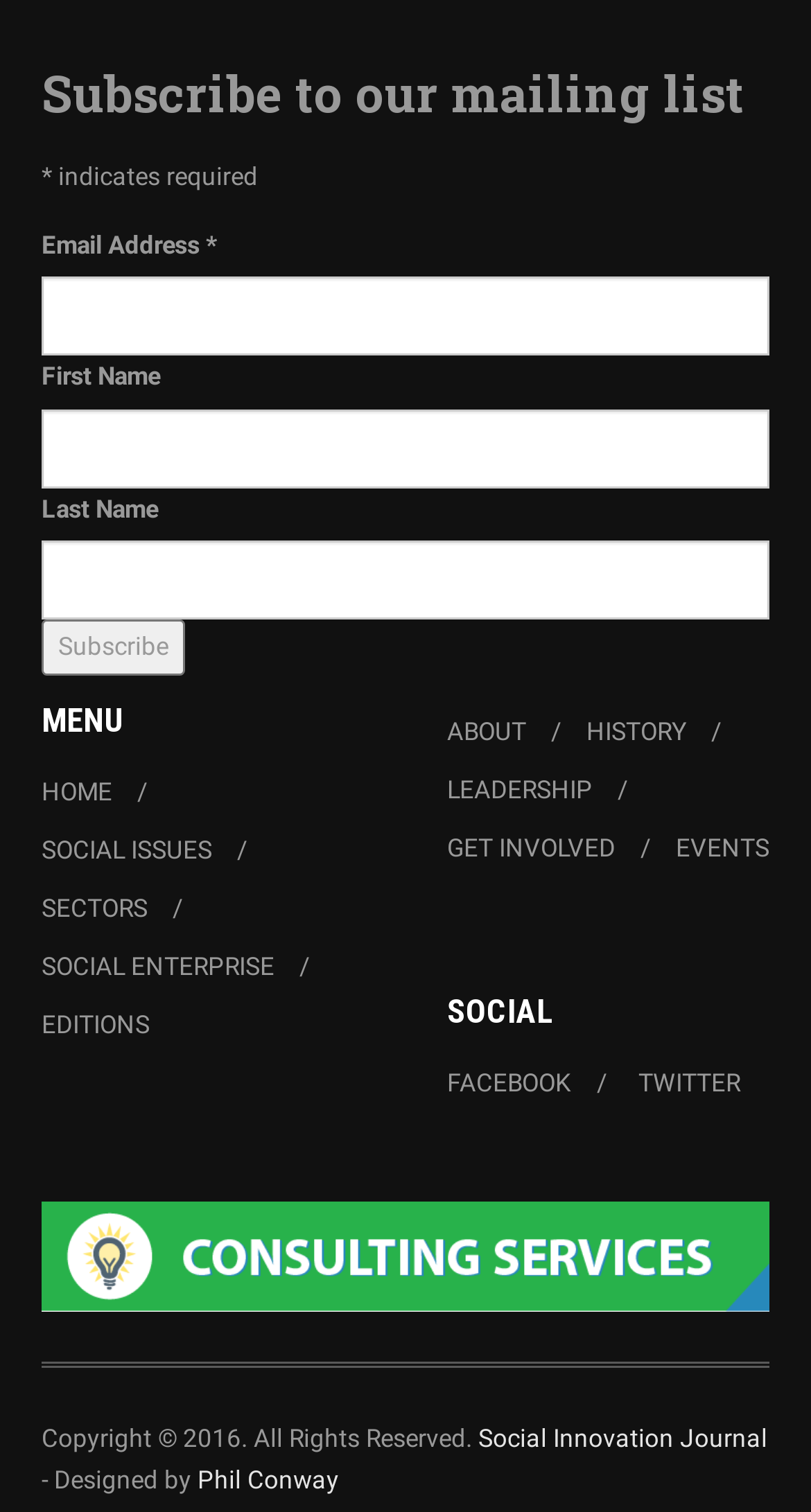How many social media links are there?
From the image, provide a succinct answer in one word or a short phrase.

2